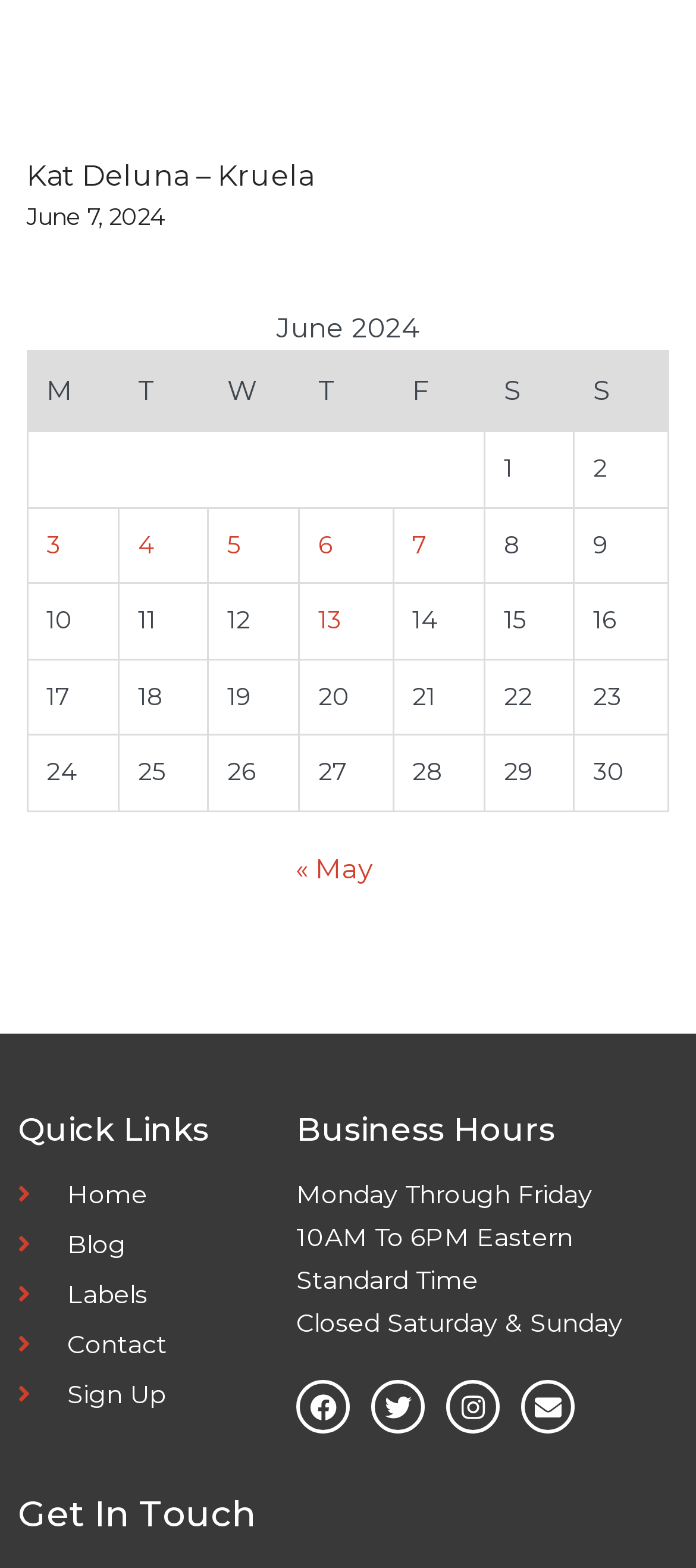Identify the bounding box coordinates of the element to click to follow this instruction: 'Click on the 'Home' link'. Ensure the coordinates are four float values between 0 and 1, provided as [left, top, right, bottom].

[0.026, 0.748, 0.374, 0.775]